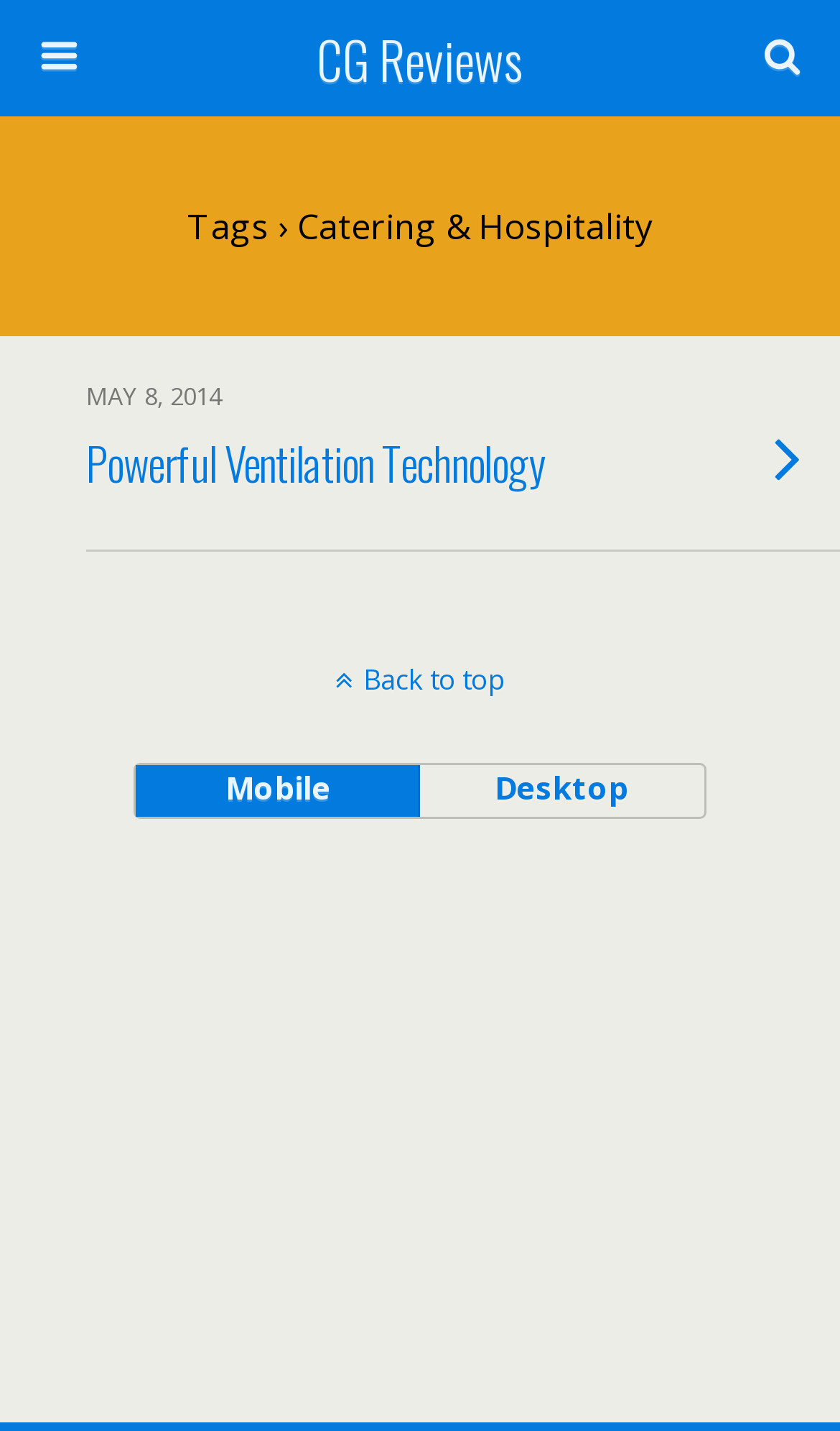How many buttons are there on the webpage?
Using the image, respond with a single word or phrase.

3